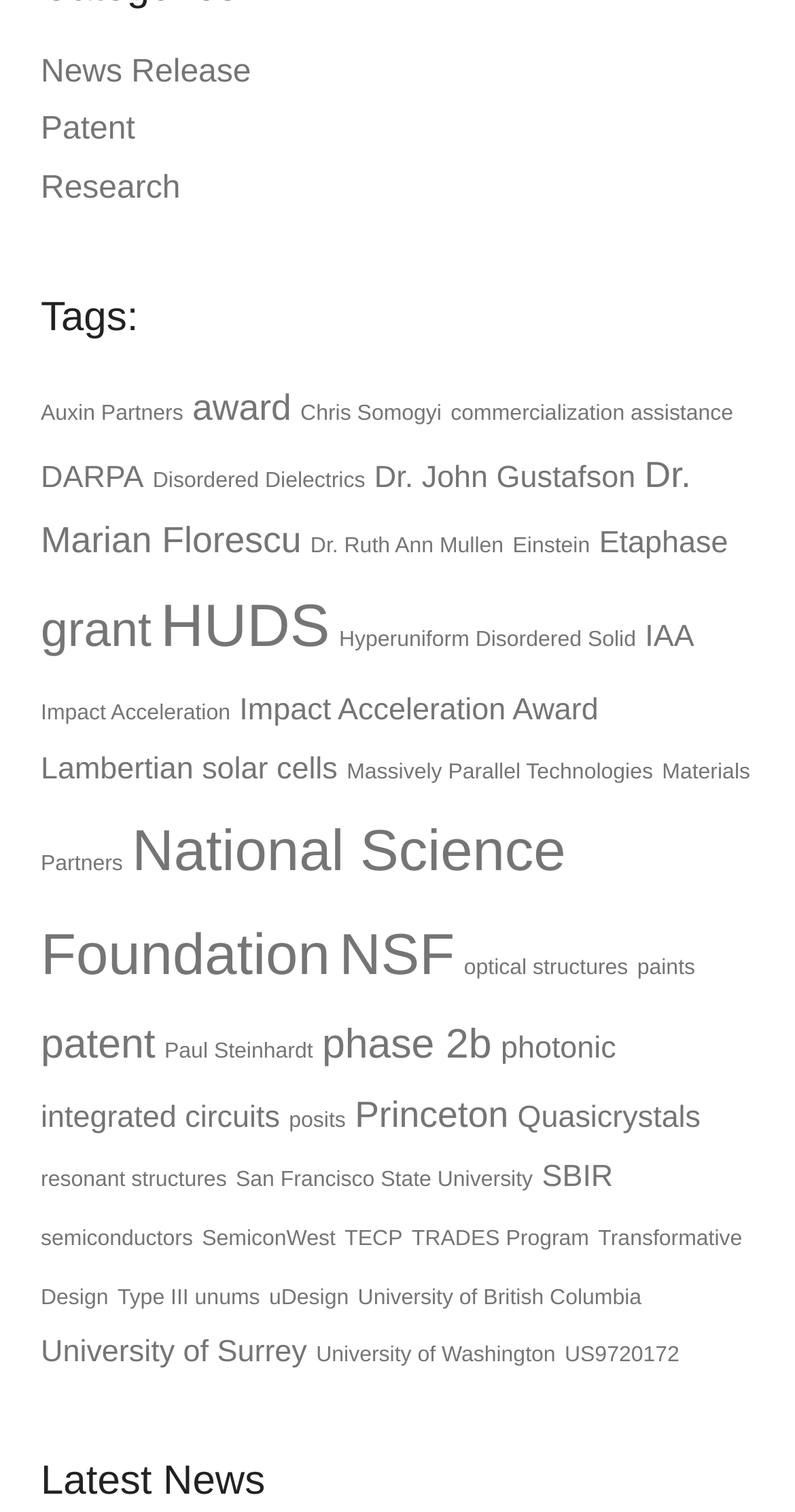Indicate the bounding box coordinates of the clickable region to achieve the following instruction: "Browse tags."

[0.051, 0.186, 0.949, 0.234]